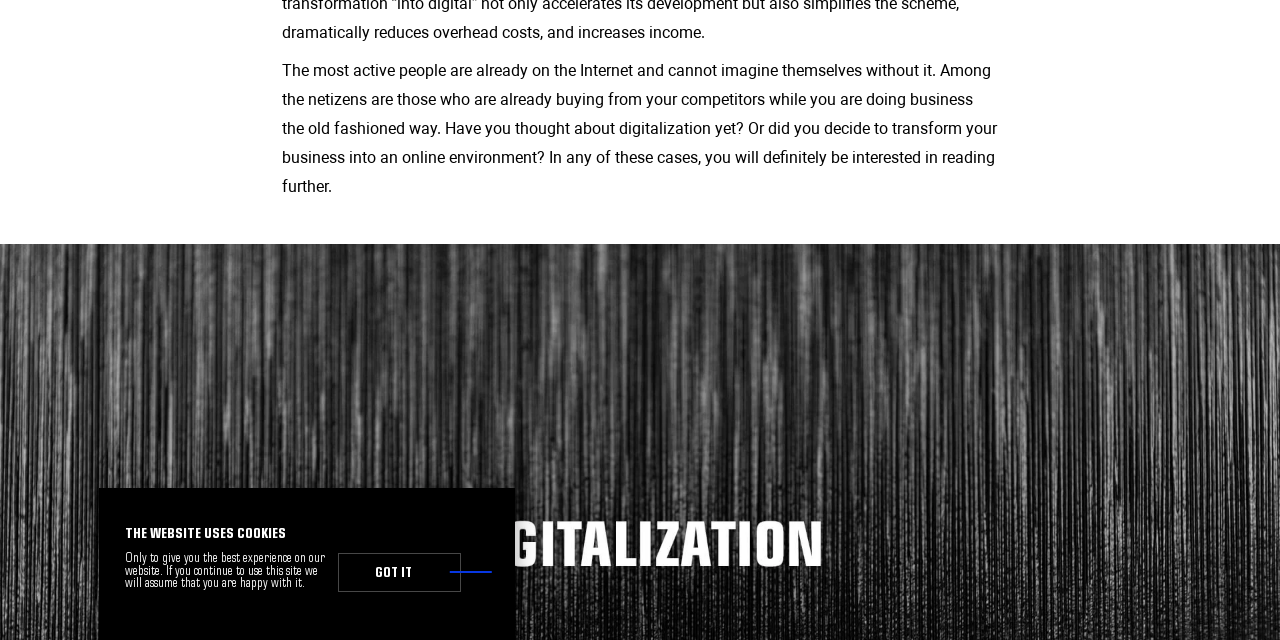Find the bounding box coordinates for the UI element that matches this description: "got it".

[0.264, 0.864, 0.36, 0.925]